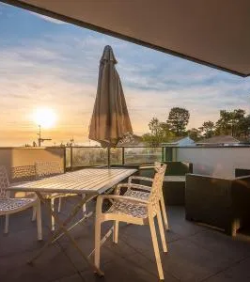How many chairs are there?
Please answer the question with a detailed and comprehensive explanation.

The caption explicitly states that the light-colored table is accompanied by four white chairs, creating an inviting dining or leisure space.